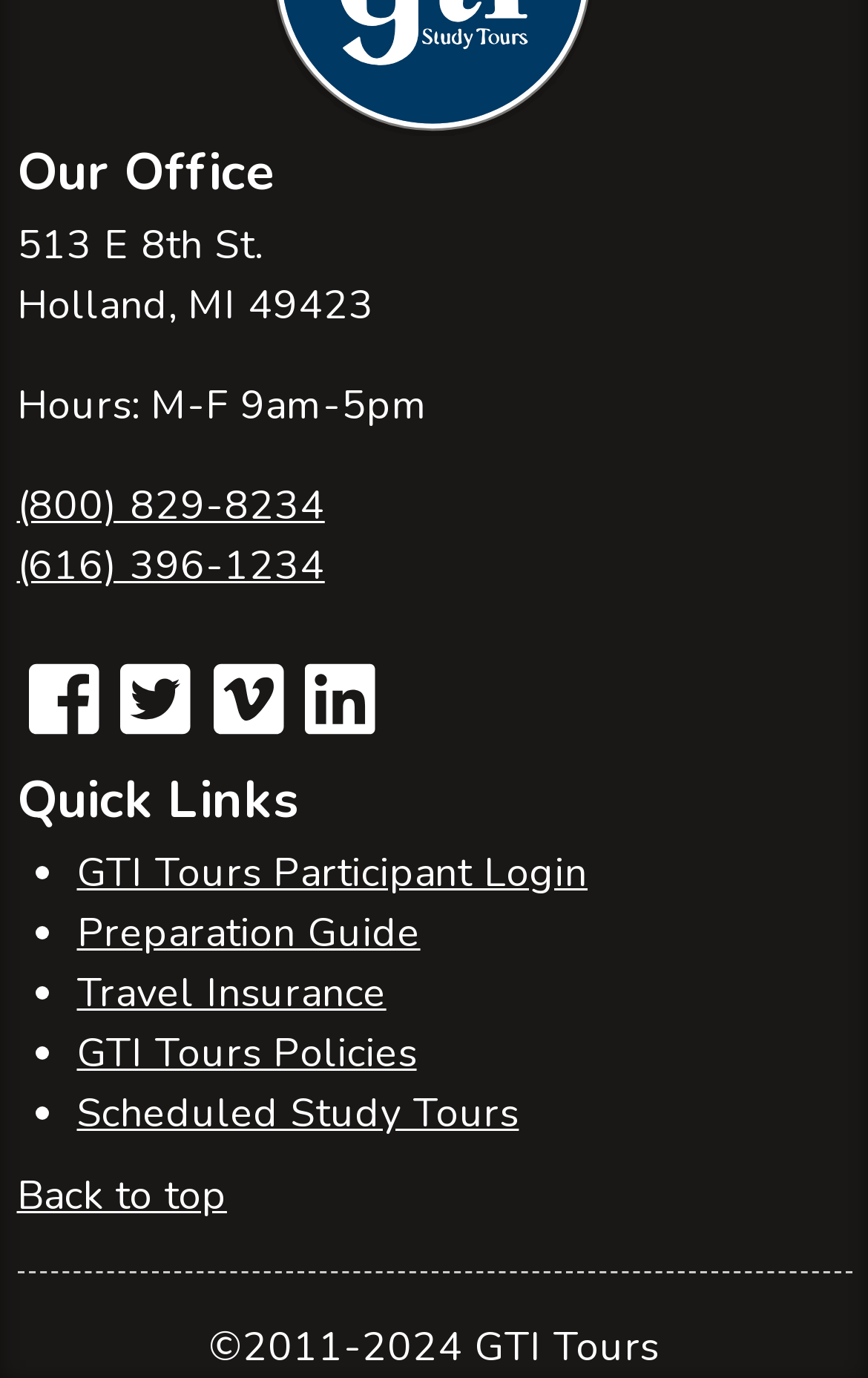Pinpoint the bounding box coordinates of the clickable area necessary to execute the following instruction: "Check travel insurance". The coordinates should be given as four float numbers between 0 and 1, namely [left, top, right, bottom].

[0.088, 0.701, 0.445, 0.739]